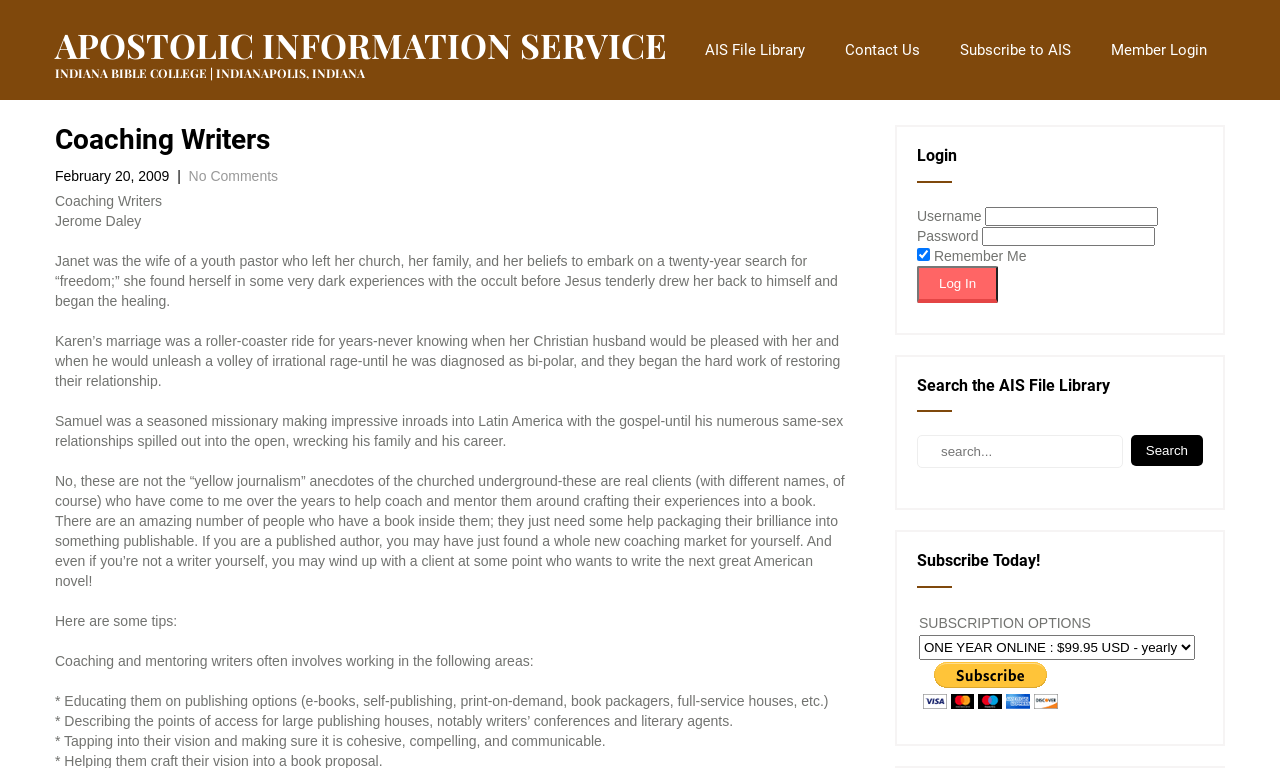What is the name of the organization?
Based on the visual details in the image, please answer the question thoroughly.

The name of the organization can be found in the header section of the webpage, where it is written as 'APOSTOLIC INFORMATION SERVICE INDIANA BIBLE COLLEGE | INDIANAPOLIS, INDIANA'.